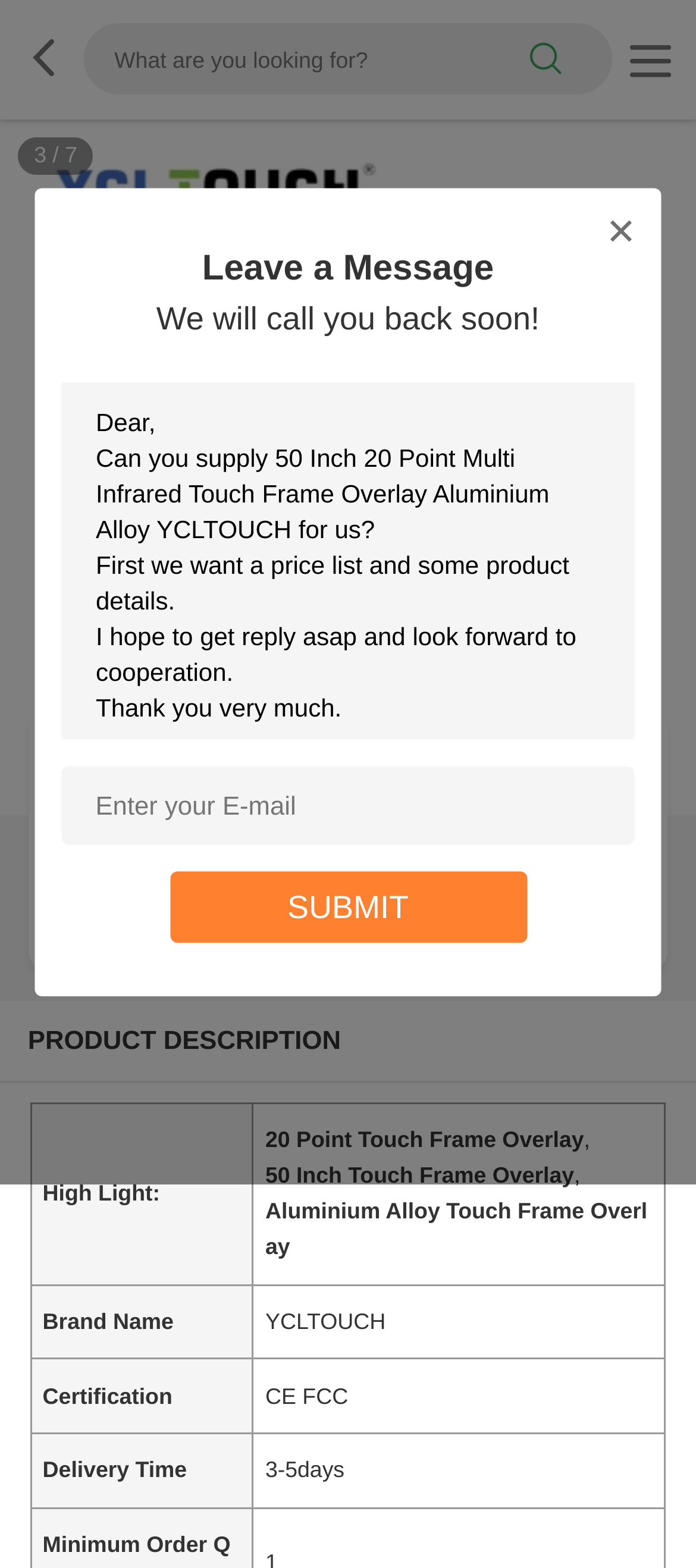Describe all the significant parts and information present on the webpage.

This webpage is about a product called "50 Inch 20 Point Multi Infrared Touch Frame Overlay Aluminium Alloy YCLTOUCH" from China. At the top, there is a navigation bar with a search box and a button on the right side. Below the navigation bar, there is a large image of the product, taking up almost the entire width of the page.

On the left side of the page, there is a section with a heading "50 Inch 20 Point Multi Infrared Touch Frame Overlay Aluminium Alloy YCLTOUCH" and some details about the product, including the minimum order quantity (MOQ) and price. Below this section, there is a "Get Best Price" link and a "Contact Us" link.

To the right of the product image, there is a section with a heading "PRODUCT DESCRIPTION" and a table with three rows. The table contains information about the product, including its features, brand name, certification, and delivery time.

At the bottom of the page, there is a section with a heading "Leave a Message" and a text box where users can enter their message. Below the text box, there is a "SUBMIT" button. There are also three small images of a video logo at the top-left corner of the page.

Overall, the webpage is focused on providing information about the product and allowing users to contact the seller or leave a message.